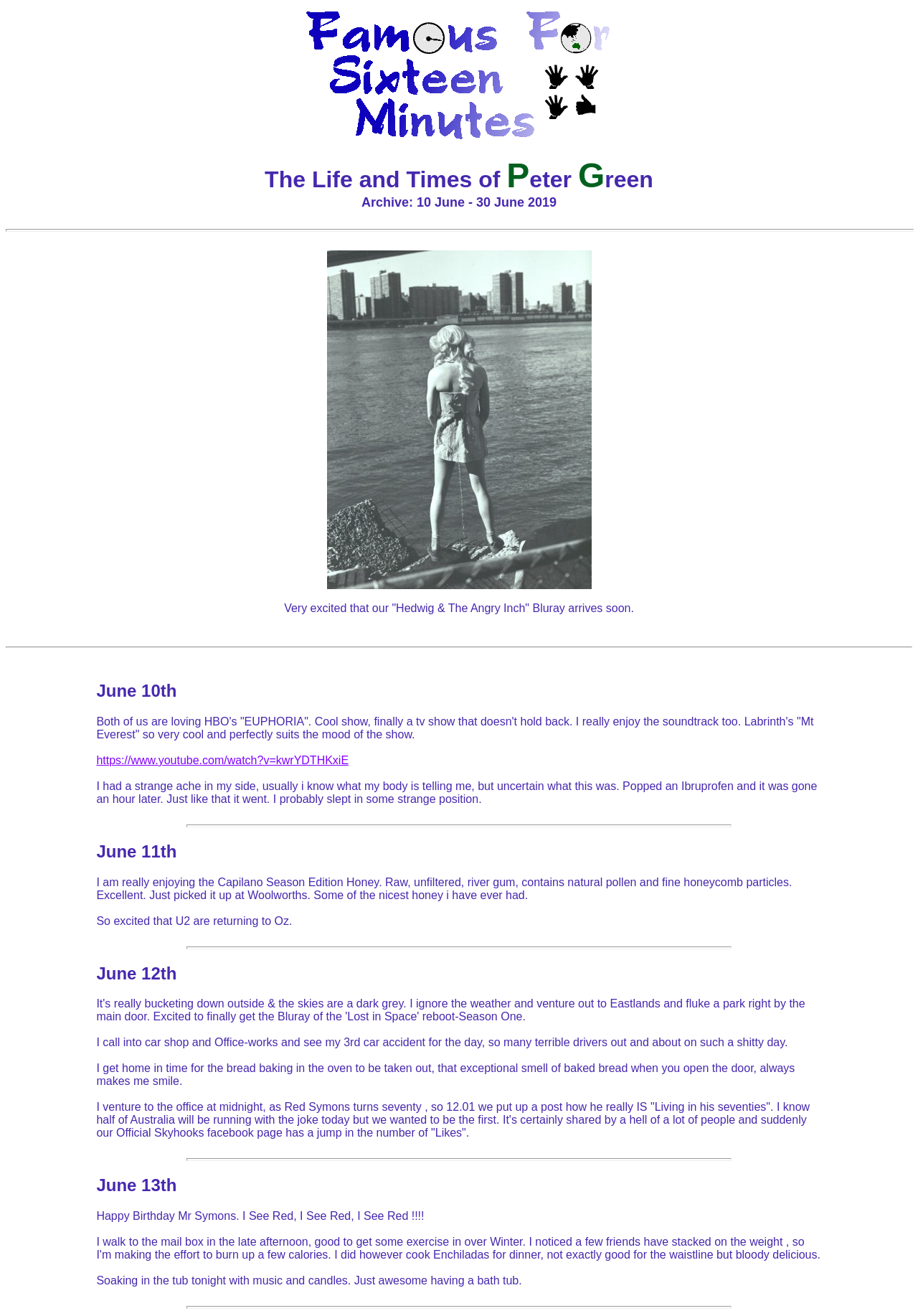What is the topic of the first entry on June 10th?
Please provide an in-depth and detailed response to the question.

The first entry on June 10th is a StaticText element with the text 'I had a strange ache in my side, usually i know what my body is telling me, but uncertain what this was. Popped an Ibruprofen and it was gone an hour later. Just like that it went. I probably slept in some strange position.' The topic of this entry is a strange ache in the side.